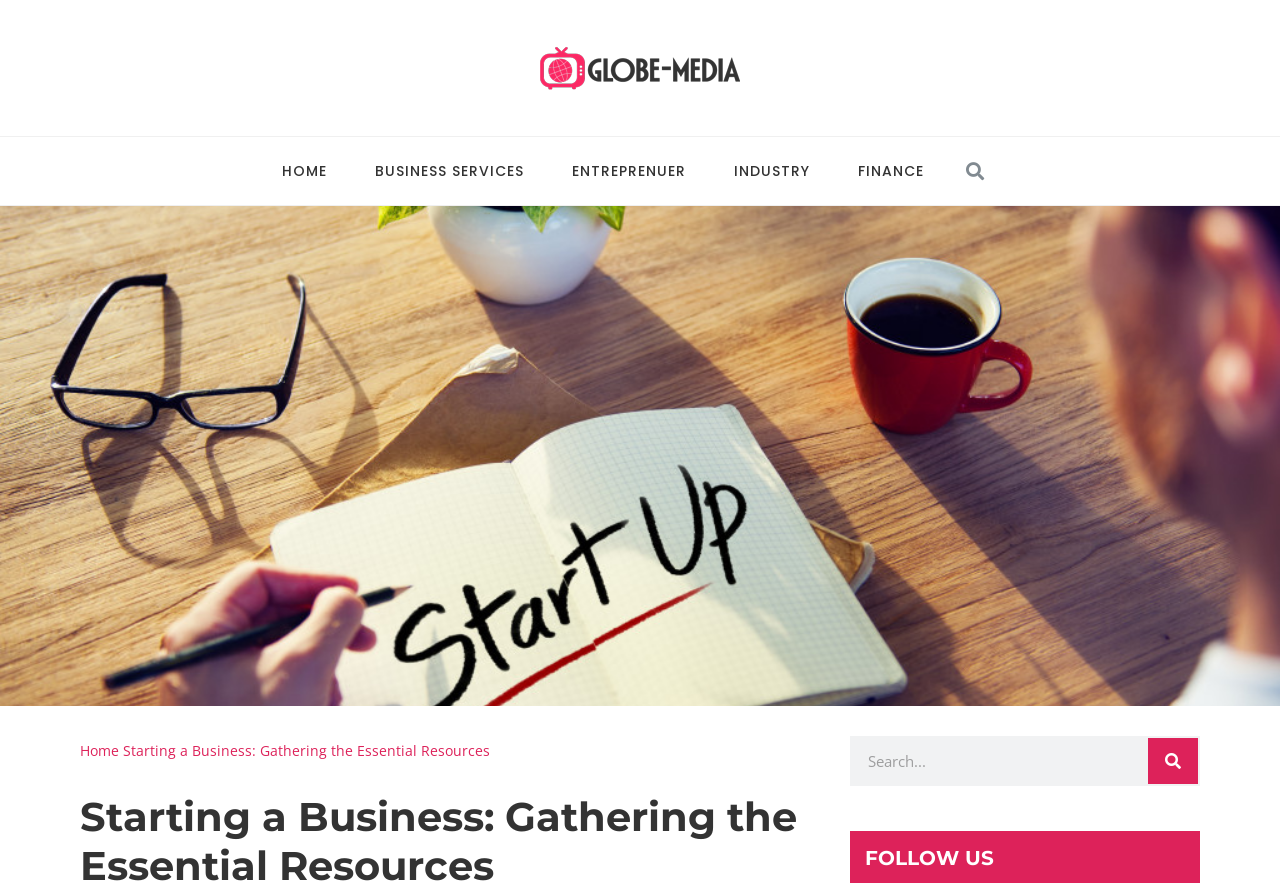Provide the bounding box coordinates of the HTML element this sentence describes: "Finance". The bounding box coordinates consist of four float numbers between 0 and 1, i.e., [left, top, right, bottom].

[0.652, 0.155, 0.741, 0.232]